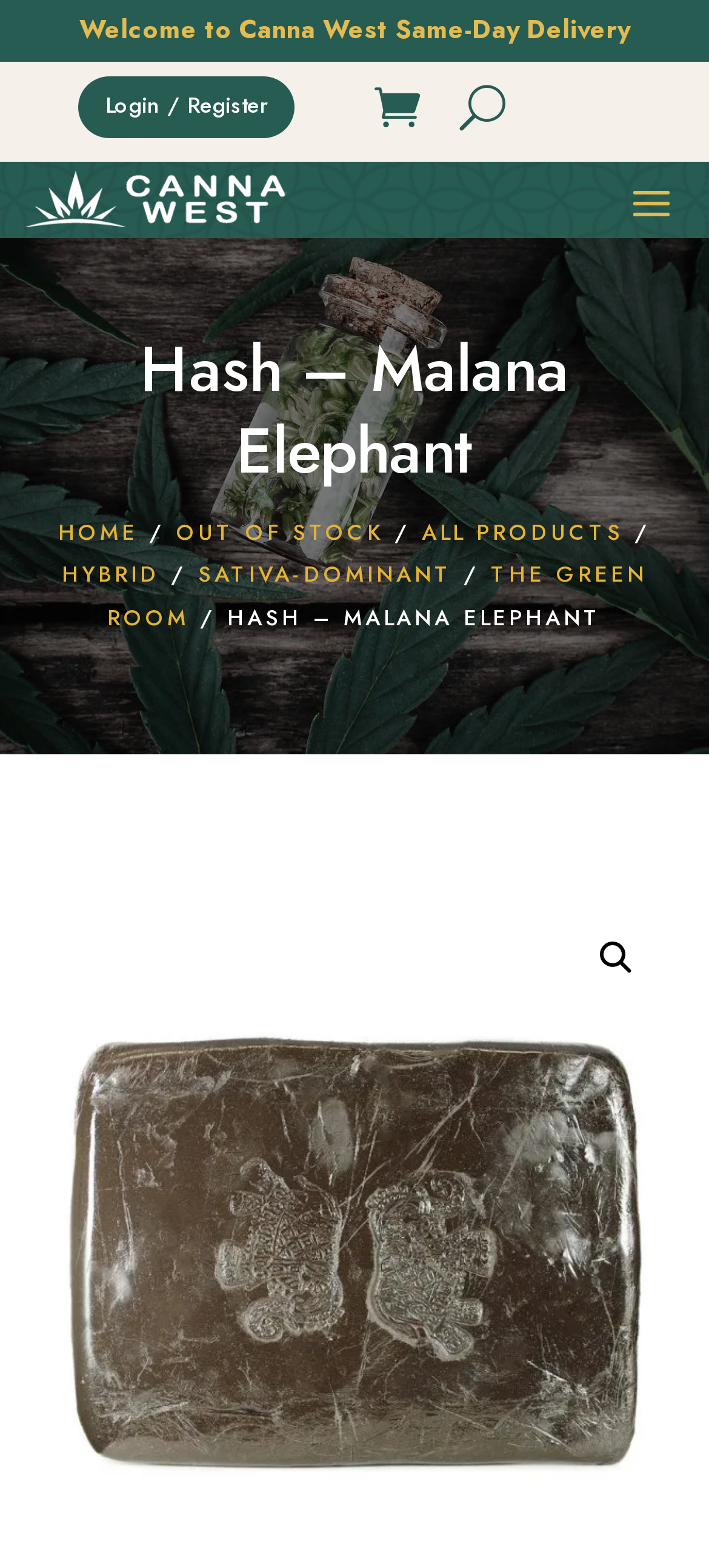Identify the bounding box coordinates for the UI element described as follows: Hybrid. Use the format (top-left x, top-left y, bottom-right x, bottom-right y) and ensure all values are floating point numbers between 0 and 1.

[0.087, 0.356, 0.226, 0.377]